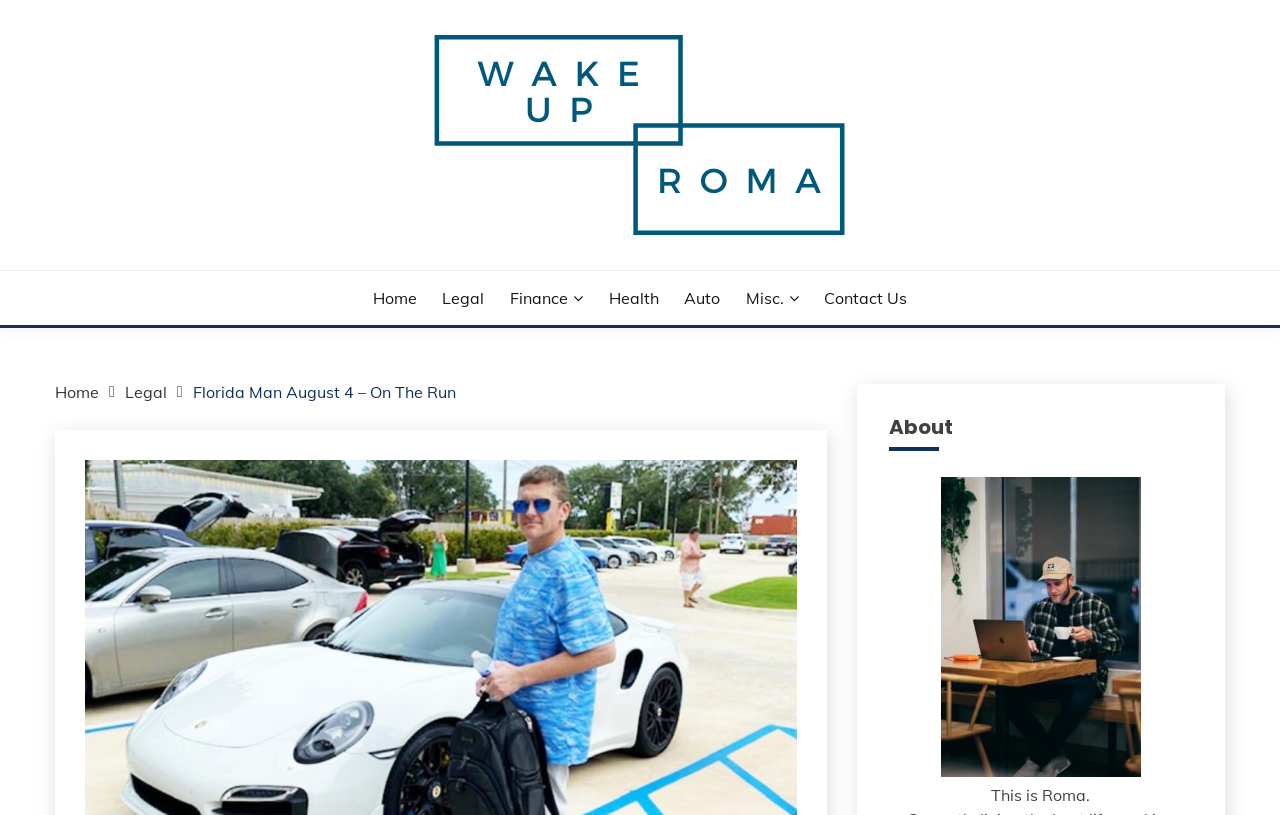For the given element description Contact Us, determine the bounding box coordinates of the UI element. The coordinates should follow the format (top-left x, top-left y, bottom-right x, bottom-right y) and be within the range of 0 to 1.

[0.644, 0.351, 0.709, 0.38]